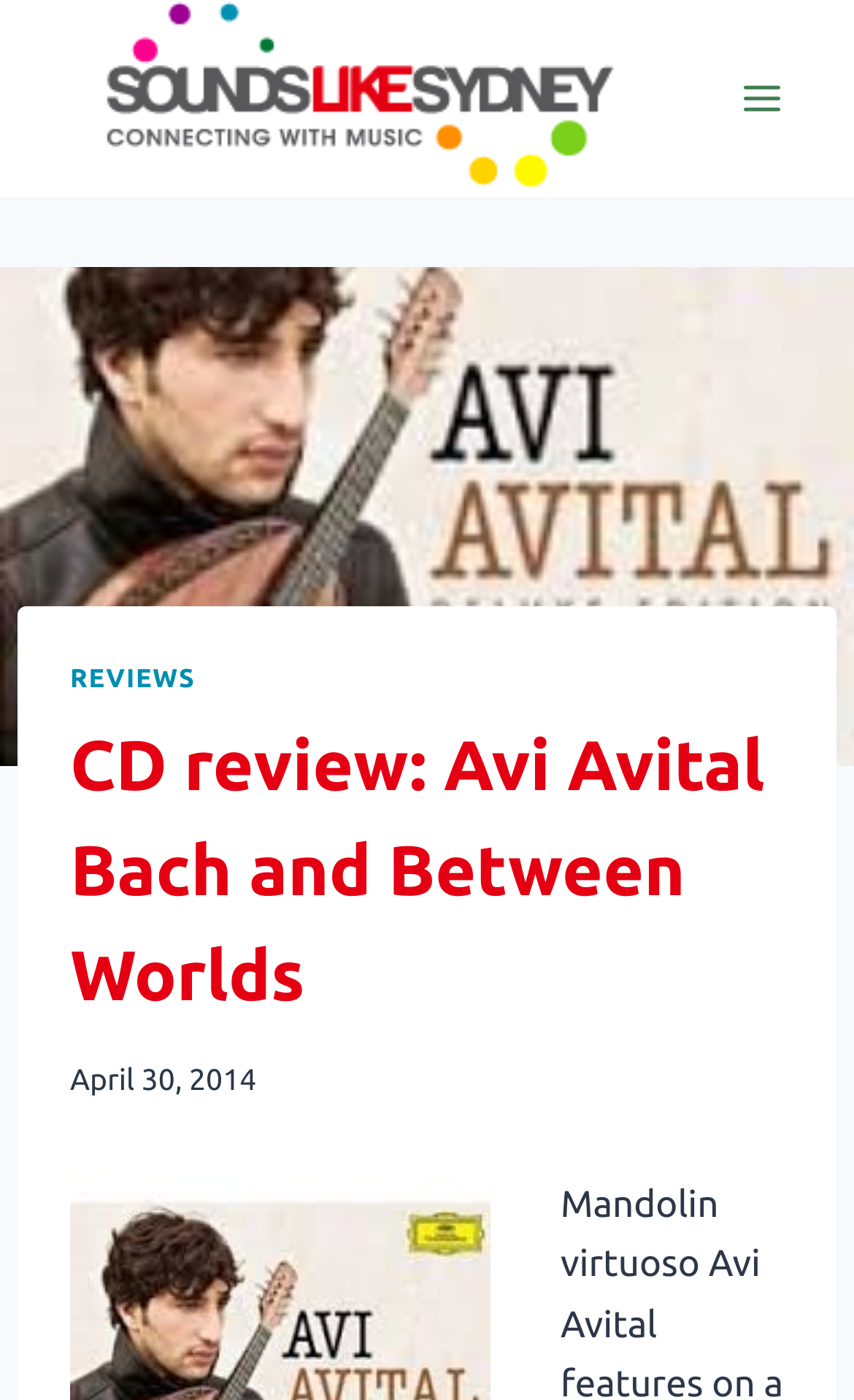Based on the image, provide a detailed response to the question:
What are the names of the two CDs?

The names of the two CDs are mentioned in the heading 'CD review: Avi Avital Bach and Between Worlds', which suggests that the two CDs being reviewed are 'Bach' and 'Between Worlds'.